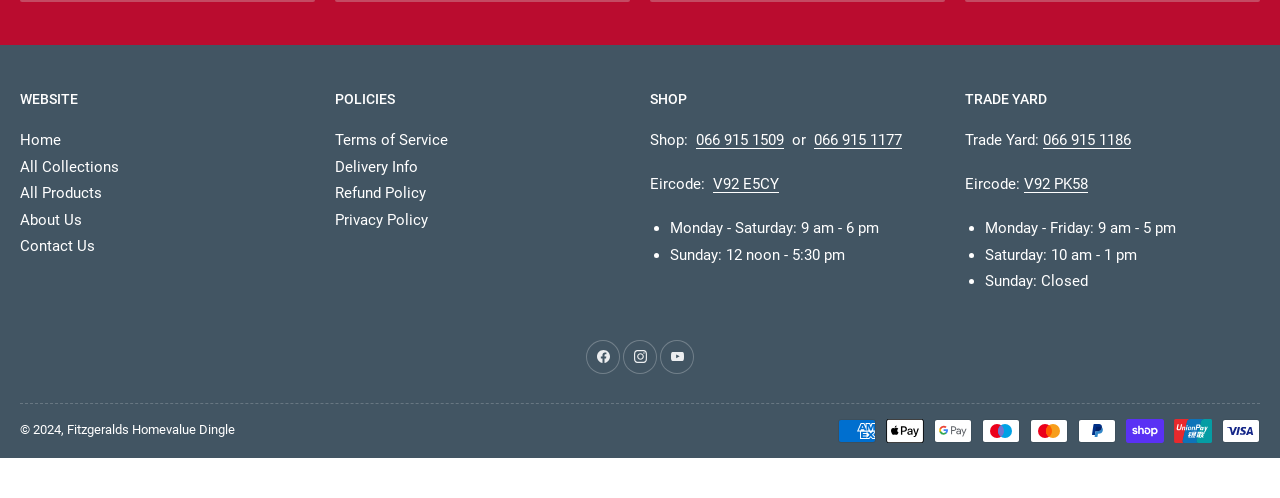What is the name of the website?
Please provide a full and detailed response to the question.

The name of the website can be found at the bottom of the webpage, in the copyright section, where it says '© 2024, Fitzgeralds Homevalue Dingle'.